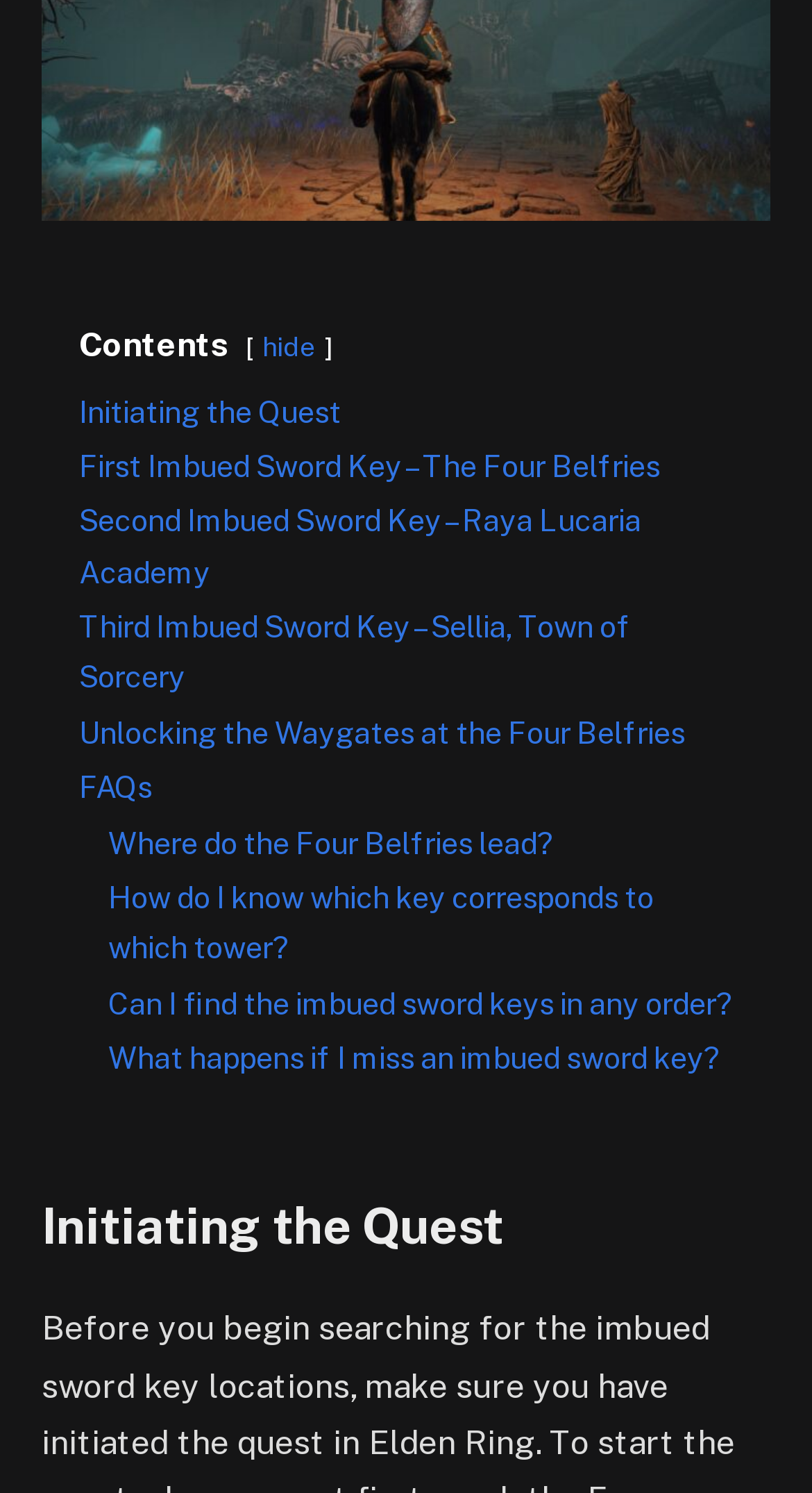Show me the bounding box coordinates of the clickable region to achieve the task as per the instruction: "Read 'FAQs'".

[0.097, 0.515, 0.187, 0.539]